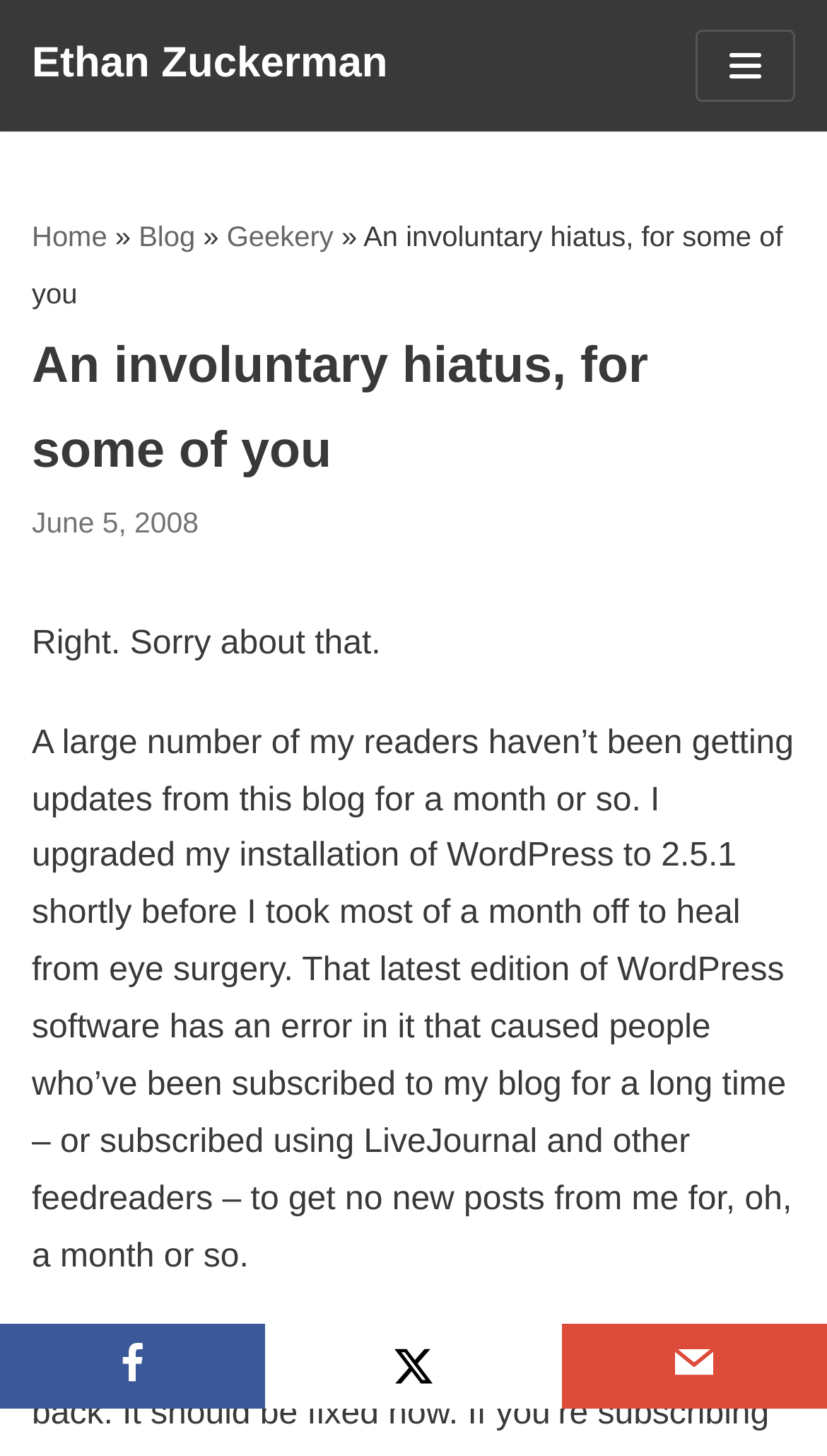Please specify the bounding box coordinates of the clickable region to carry out the following instruction: "Go to the Home page". The coordinates should be four float numbers between 0 and 1, in the format [left, top, right, bottom].

[0.038, 0.152, 0.13, 0.173]